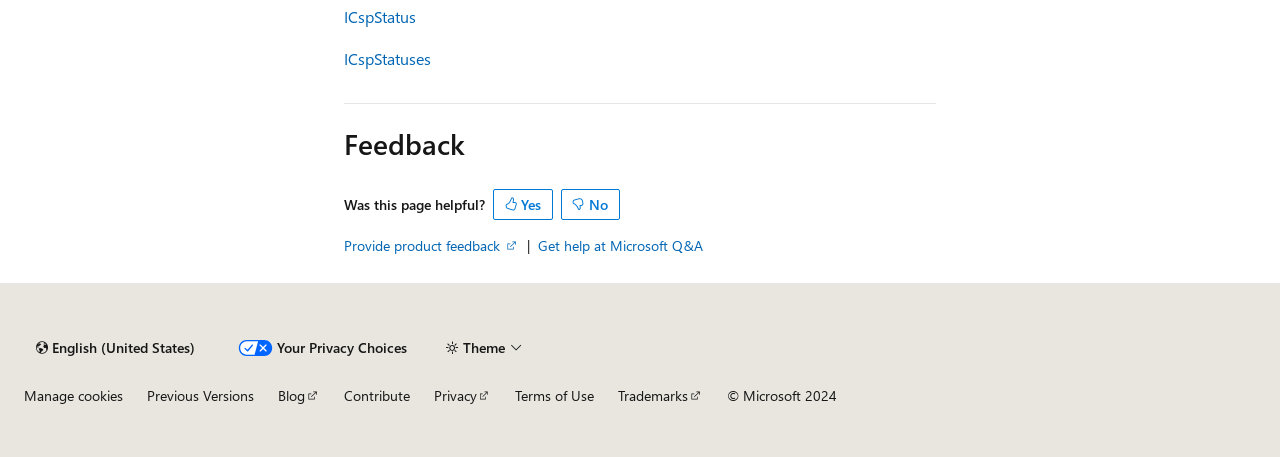How many enumeration types are listed?
Provide an in-depth and detailed answer to the question.

I counted the number of treeitem elements with enumeration type names, starting from 'PolicyQualifierType enumeration' to 'X509CertificateTemplateGeneralFlag enumeration', and found 9 of them.